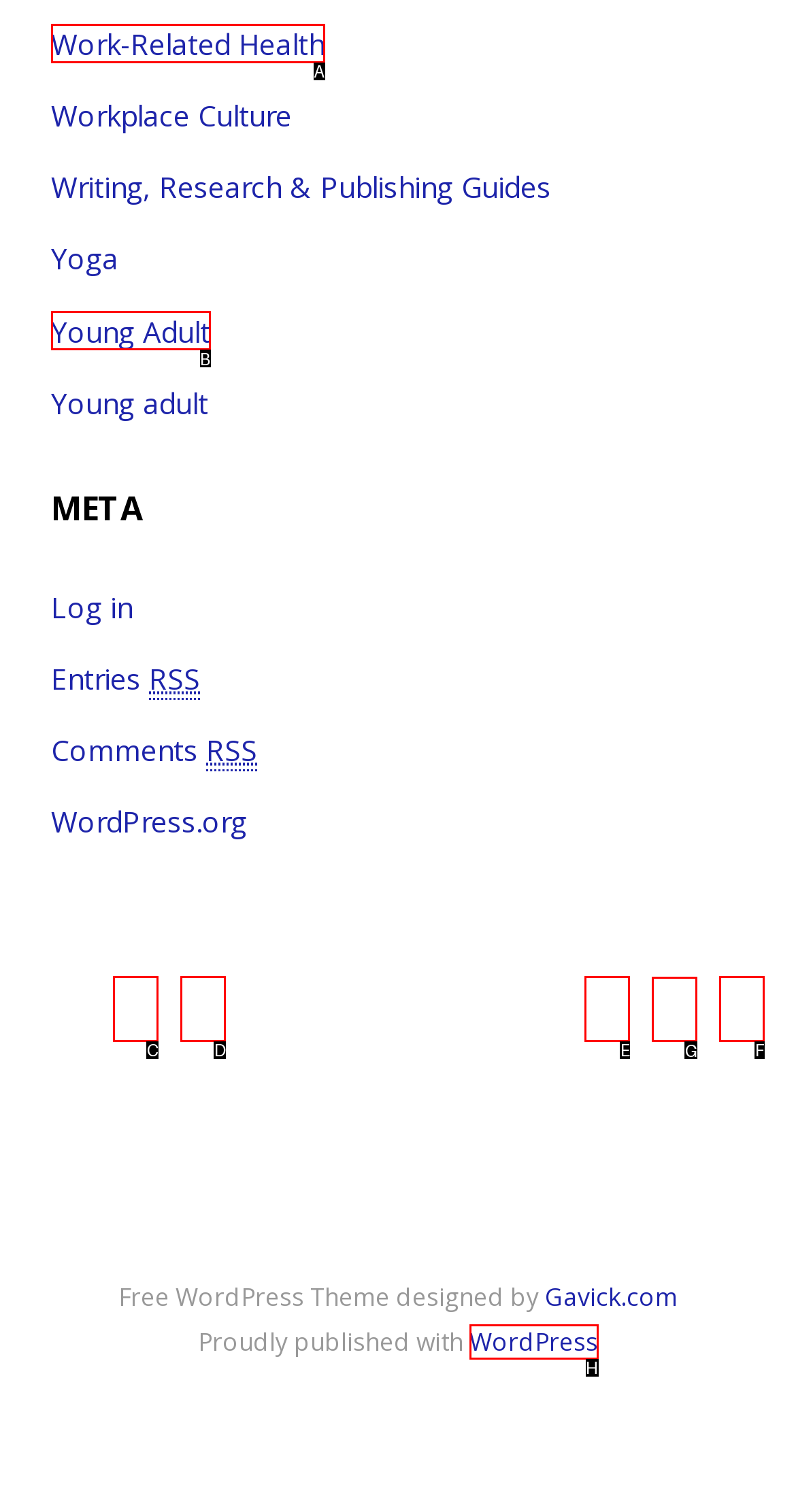Identify the HTML element to select in order to accomplish the following task: Visit 'Shop'
Reply with the letter of the chosen option from the given choices directly.

G